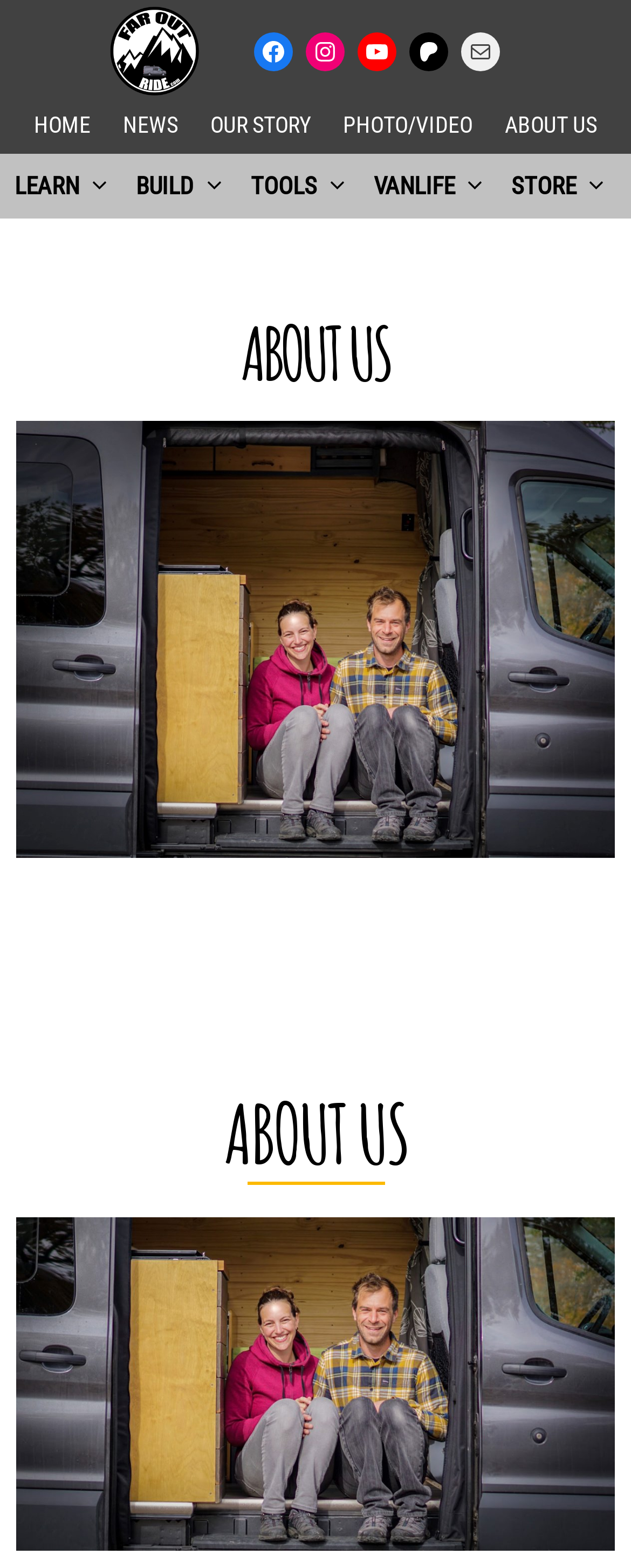Highlight the bounding box coordinates of the element that should be clicked to carry out the following instruction: "Click the Logo-FarOutRide-512px link". The coordinates must be given as four float numbers ranging from 0 to 1, i.e., [left, top, right, bottom].

[0.173, 0.036, 0.314, 0.061]